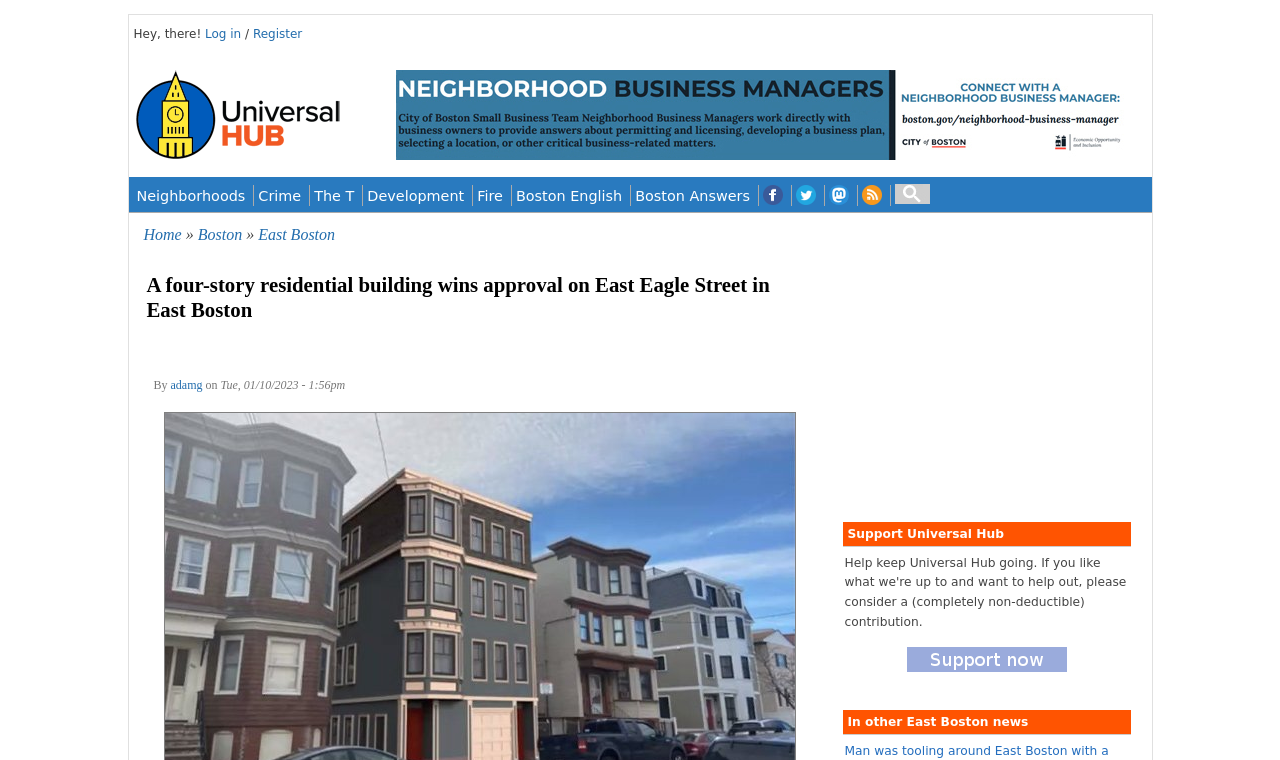Please answer the following question using a single word or phrase: 
What is the location of the approved building?

East Boston